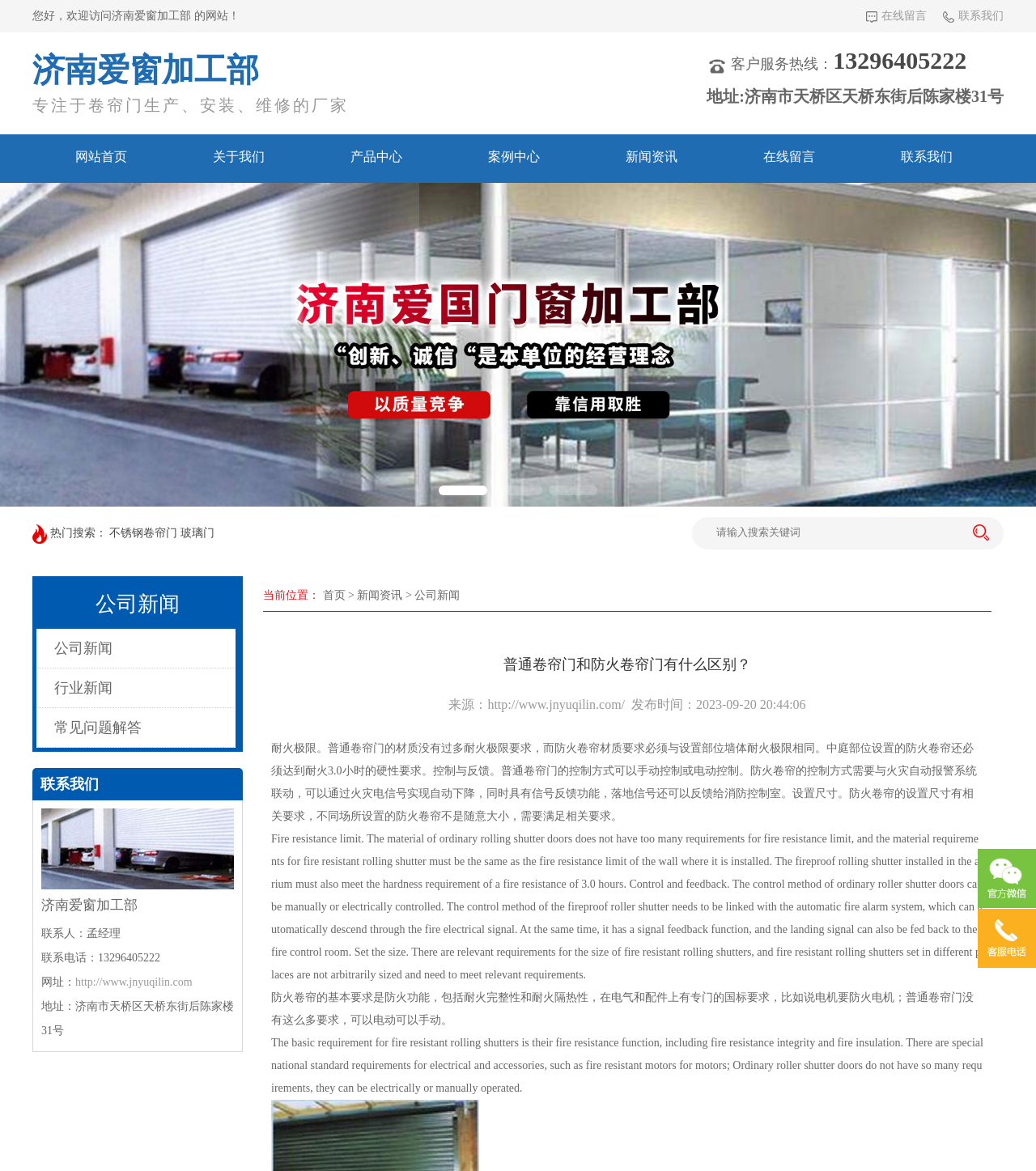Can you find the bounding box coordinates for the element to click on to achieve the instruction: "Click the '联系我们' link"?

[0.91, 0.008, 0.969, 0.019]